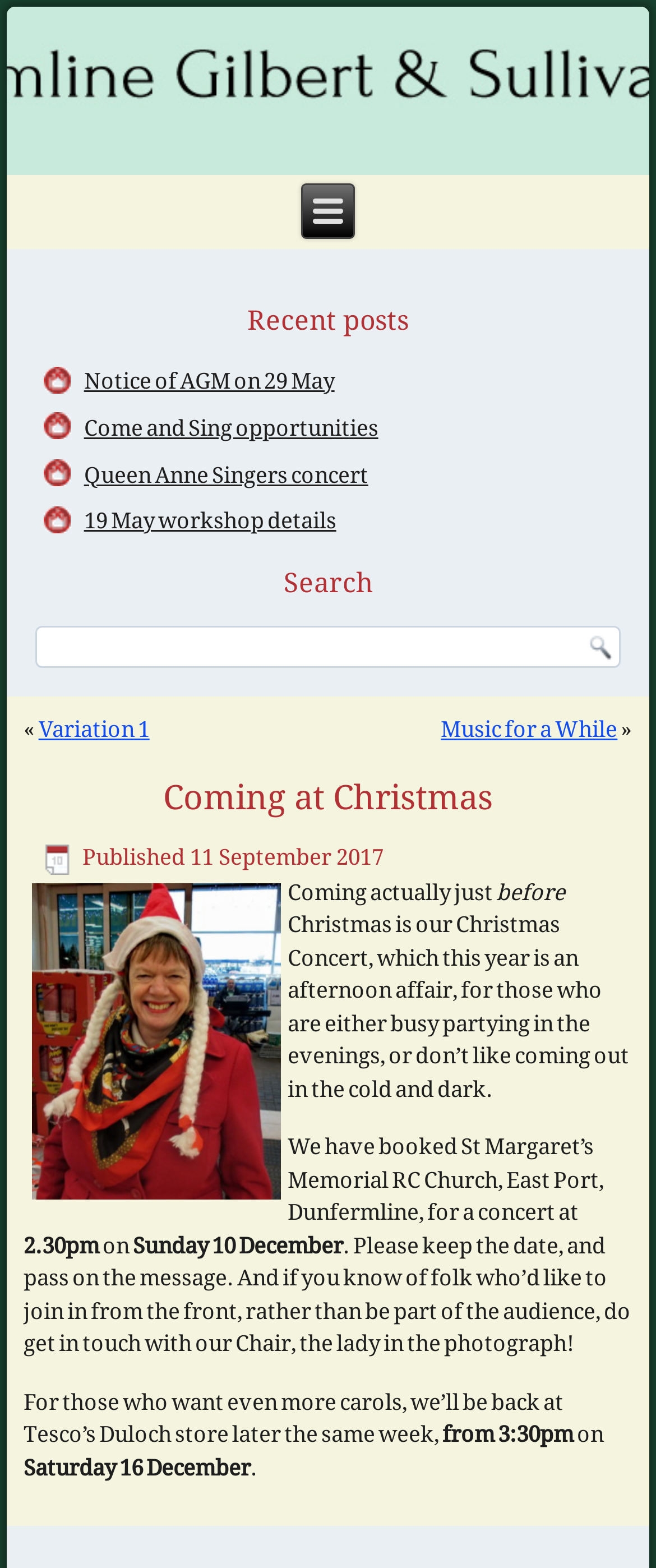Determine the bounding box coordinates of the UI element described below. Use the format (top-left x, top-left y, bottom-right x, bottom-right y) with floating point numbers between 0 and 1: Come and Sing opportunities

[0.128, 0.265, 0.577, 0.281]